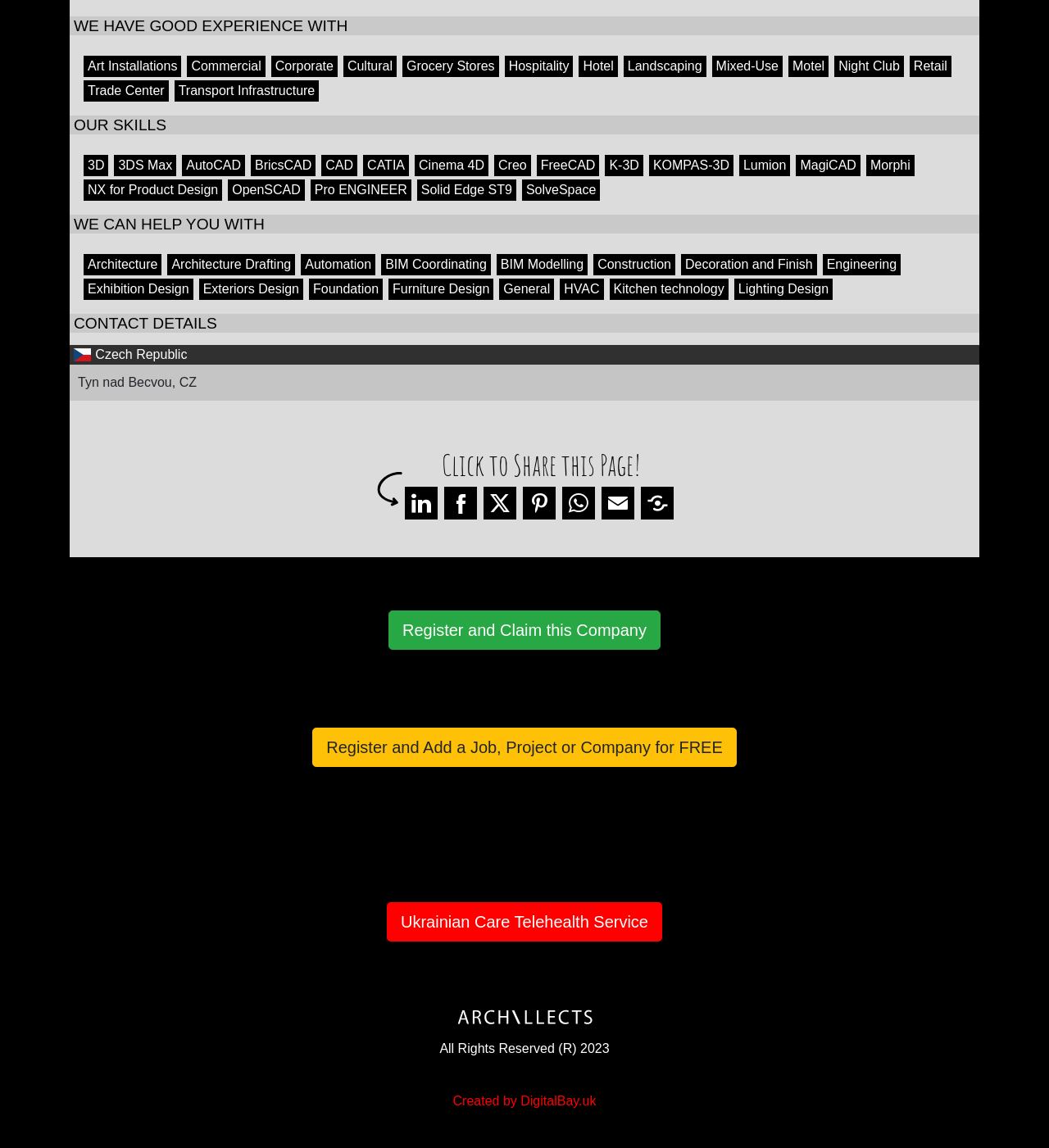Please specify the bounding box coordinates of the clickable region to carry out the following instruction: "Register and Claim this Company". The coordinates should be four float numbers between 0 and 1, in the format [left, top, right, bottom].

[0.37, 0.532, 0.63, 0.566]